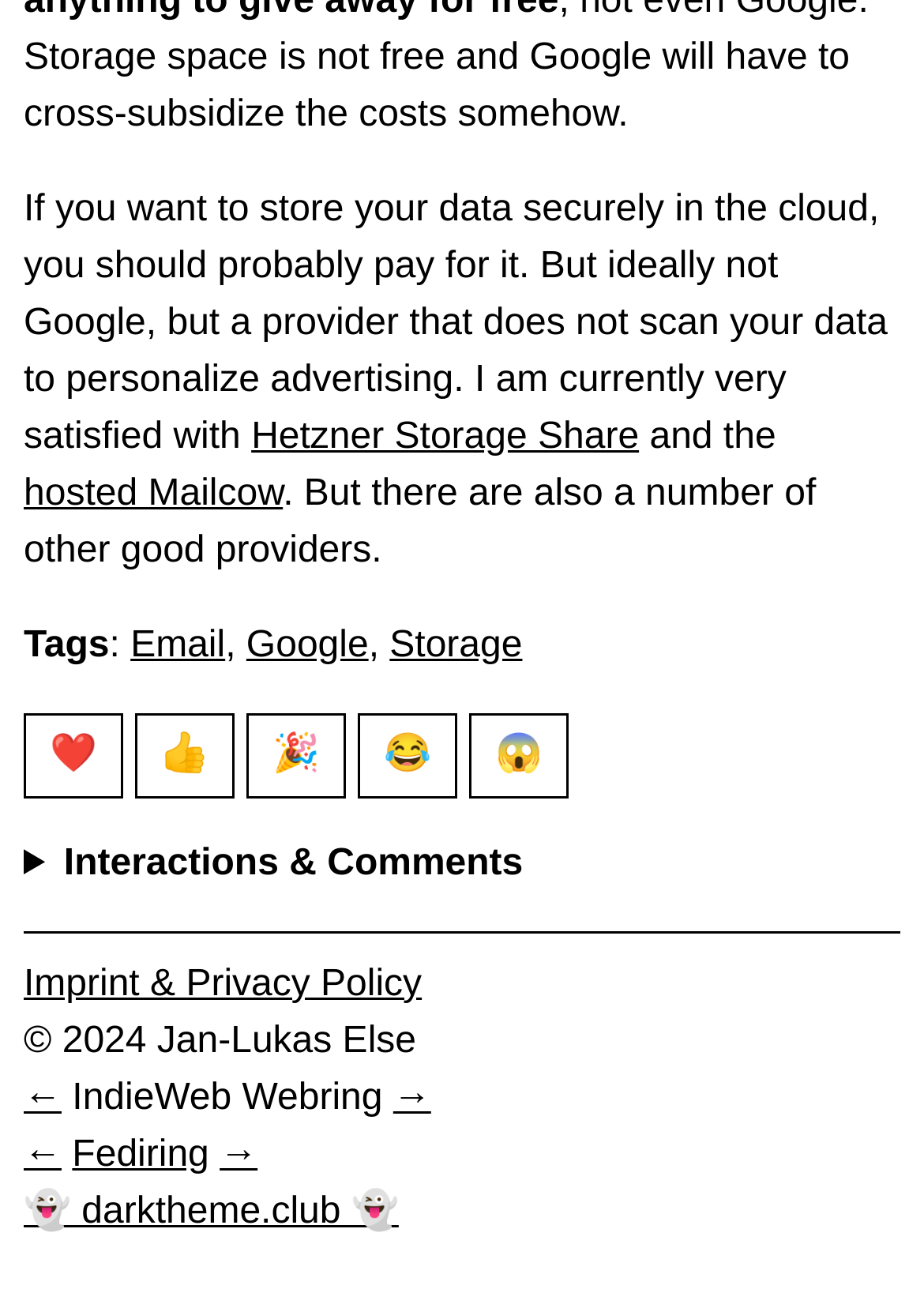Specify the bounding box coordinates (top-left x, top-left y, bottom-right x, bottom-right y) of the UI element in the screenshot that matches this description: Hetzner Storage Share

[0.272, 0.323, 0.692, 0.354]